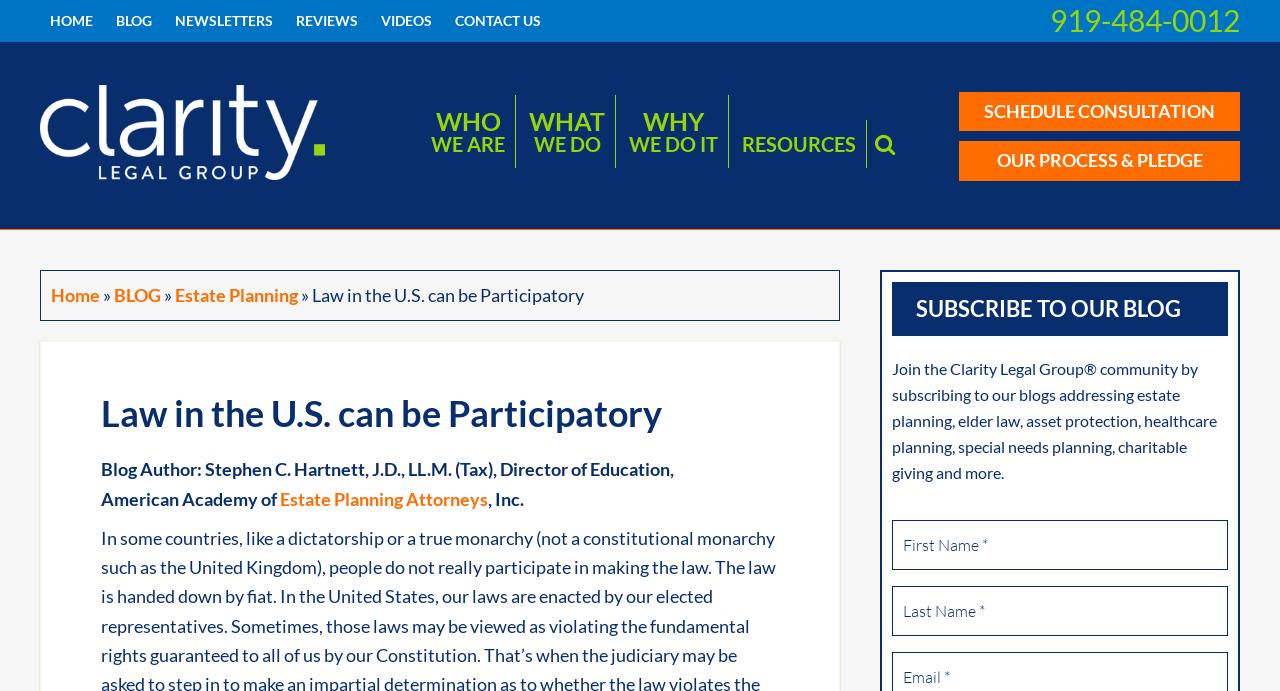Can you find and generate the webpage's heading?

Law in the U.S. can be Participatory